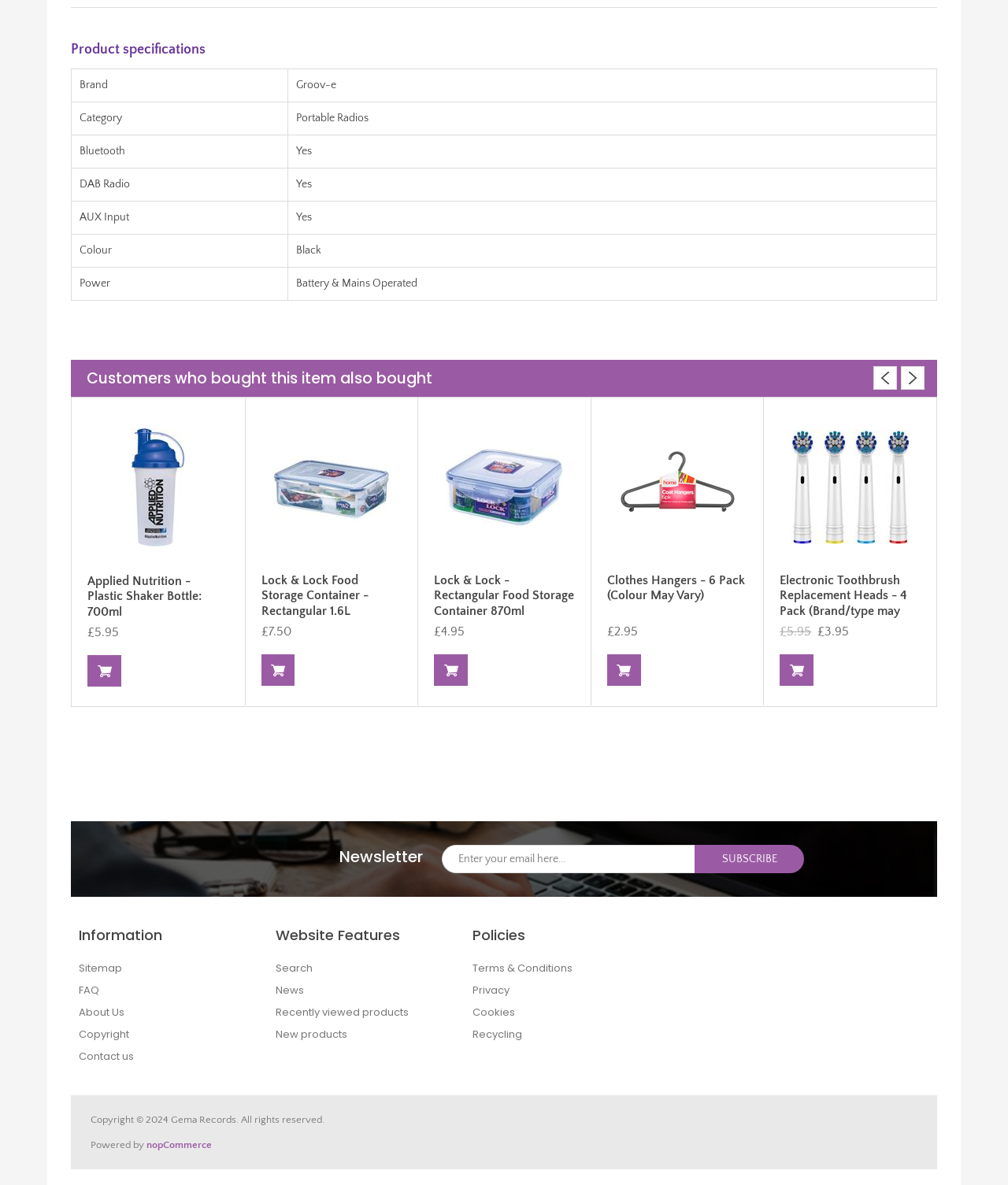Please locate the bounding box coordinates of the element that should be clicked to complete the given instruction: "Enter email address".

None